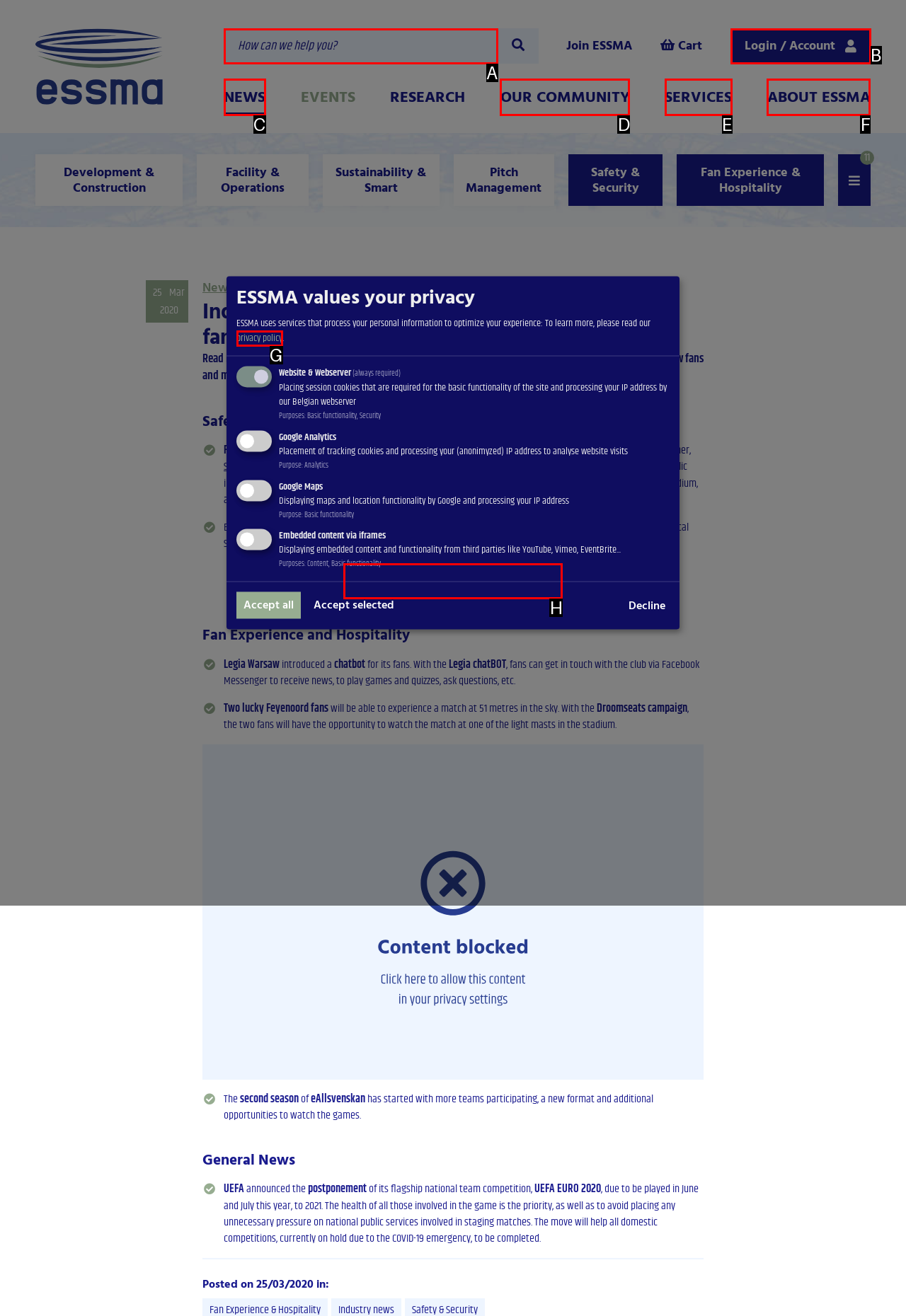Select the correct UI element to complete the task: Register for Dallmeier's webinar
Please provide the letter of the chosen option.

H